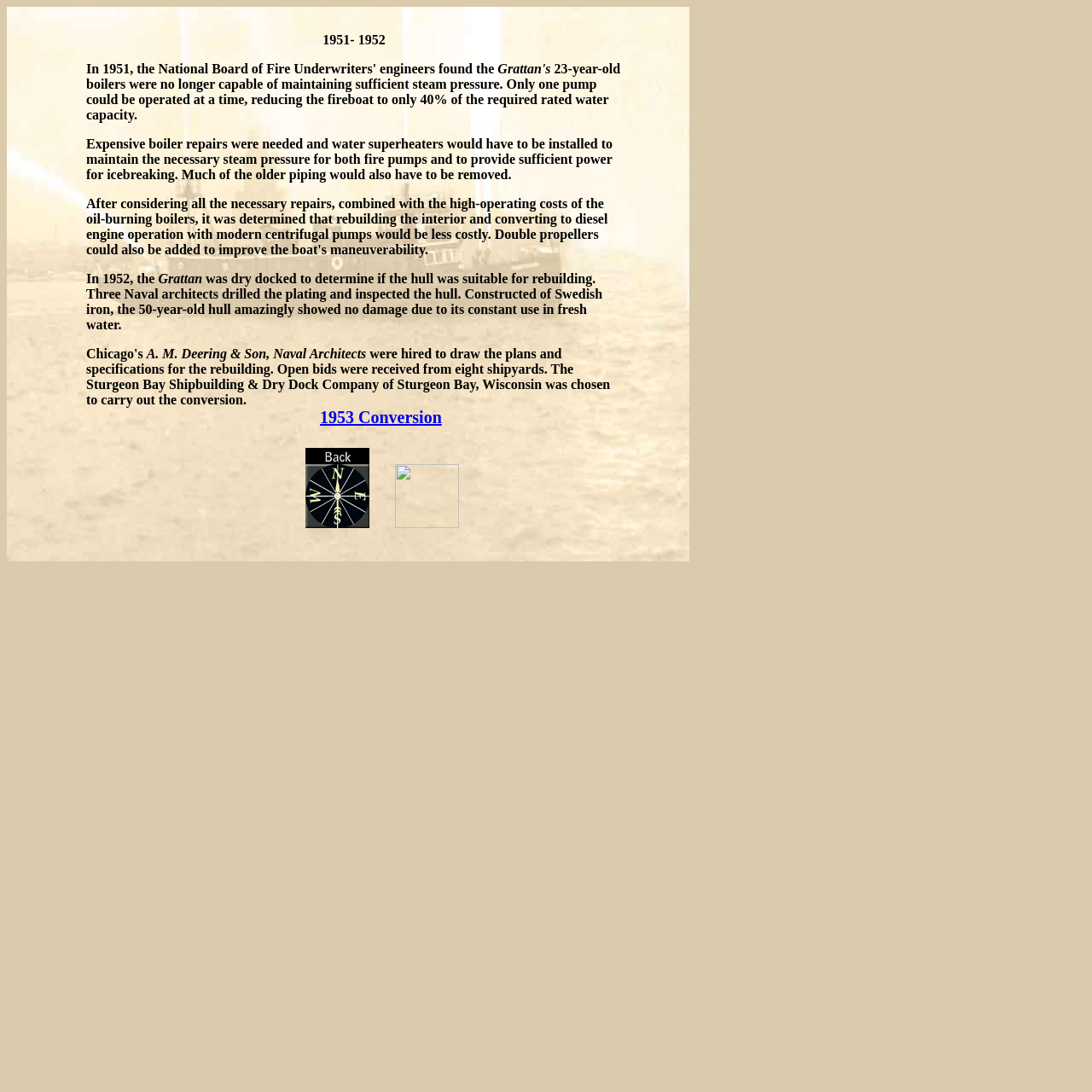Identify the bounding box of the UI component described as: "name="Image3"".

[0.256, 0.473, 0.362, 0.486]